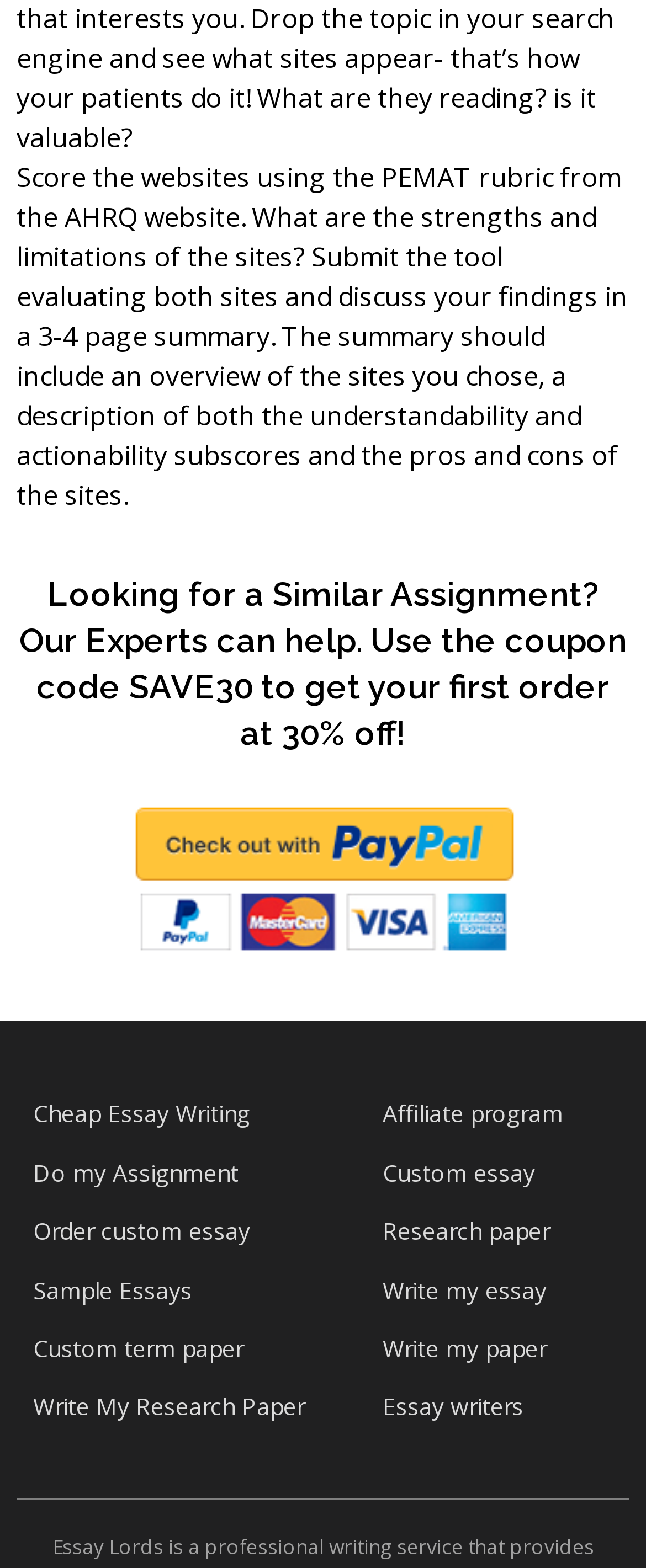Identify and provide the bounding box coordinates of the UI element described: "u markets". The coordinates should be formatted as [left, top, right, bottom], with each number being a float between 0 and 1.

None